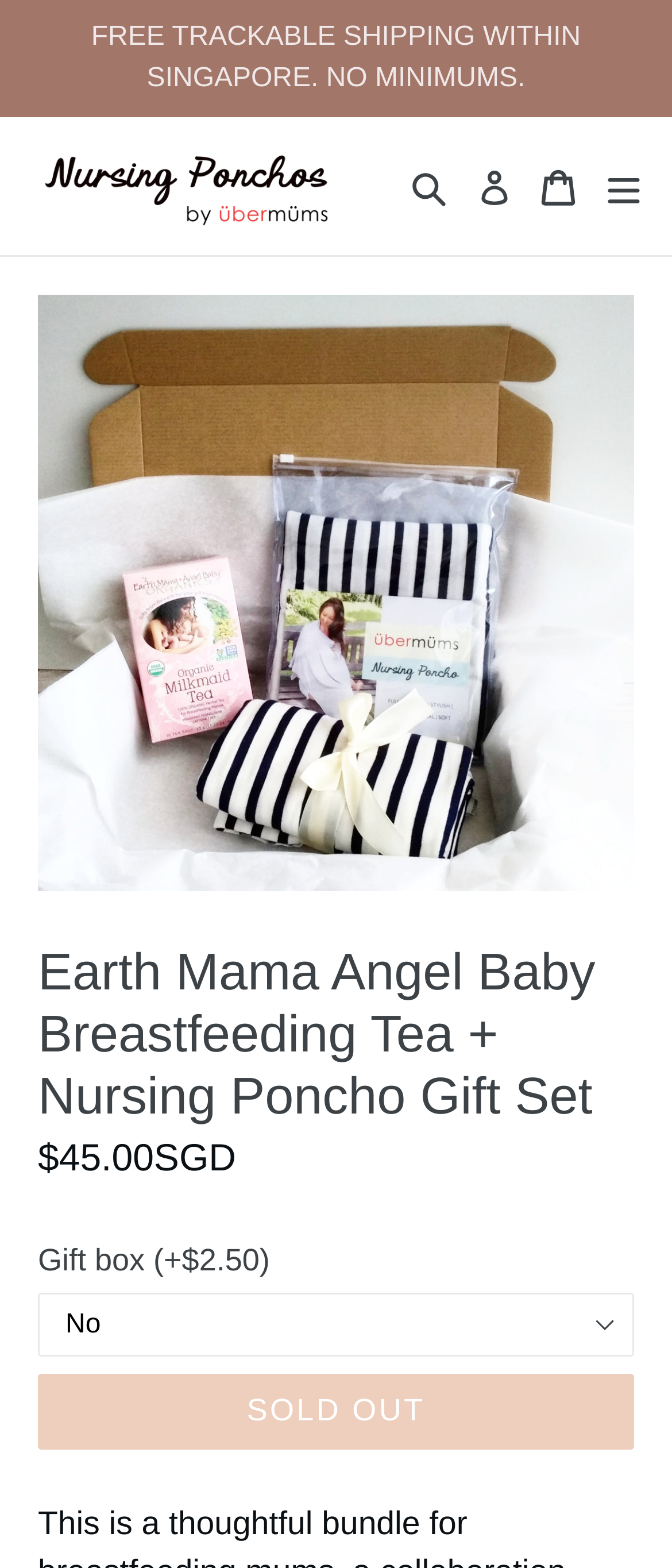Bounding box coordinates are specified in the format (top-left x, top-left y, bottom-right x, bottom-right y). All values are floating point numbers bounded between 0 and 1. Please provide the bounding box coordinate of the region this sentence describes: Search

[0.598, 0.082, 0.68, 0.156]